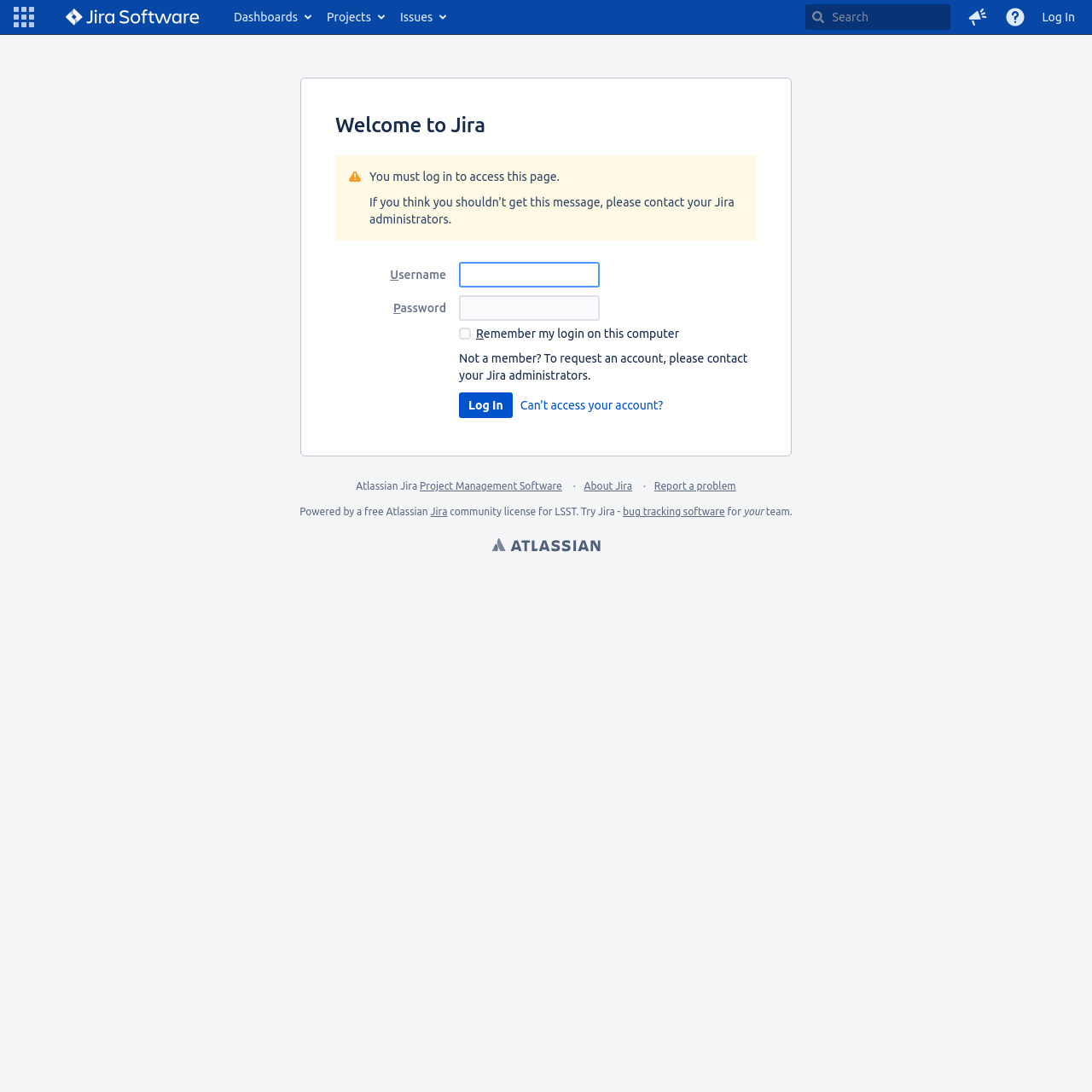Extract the bounding box coordinates of the UI element described: "Can't access your account?". Provide the coordinates in the format [left, top, right, bottom] with values ranging from 0 to 1.

[0.476, 0.359, 0.607, 0.383]